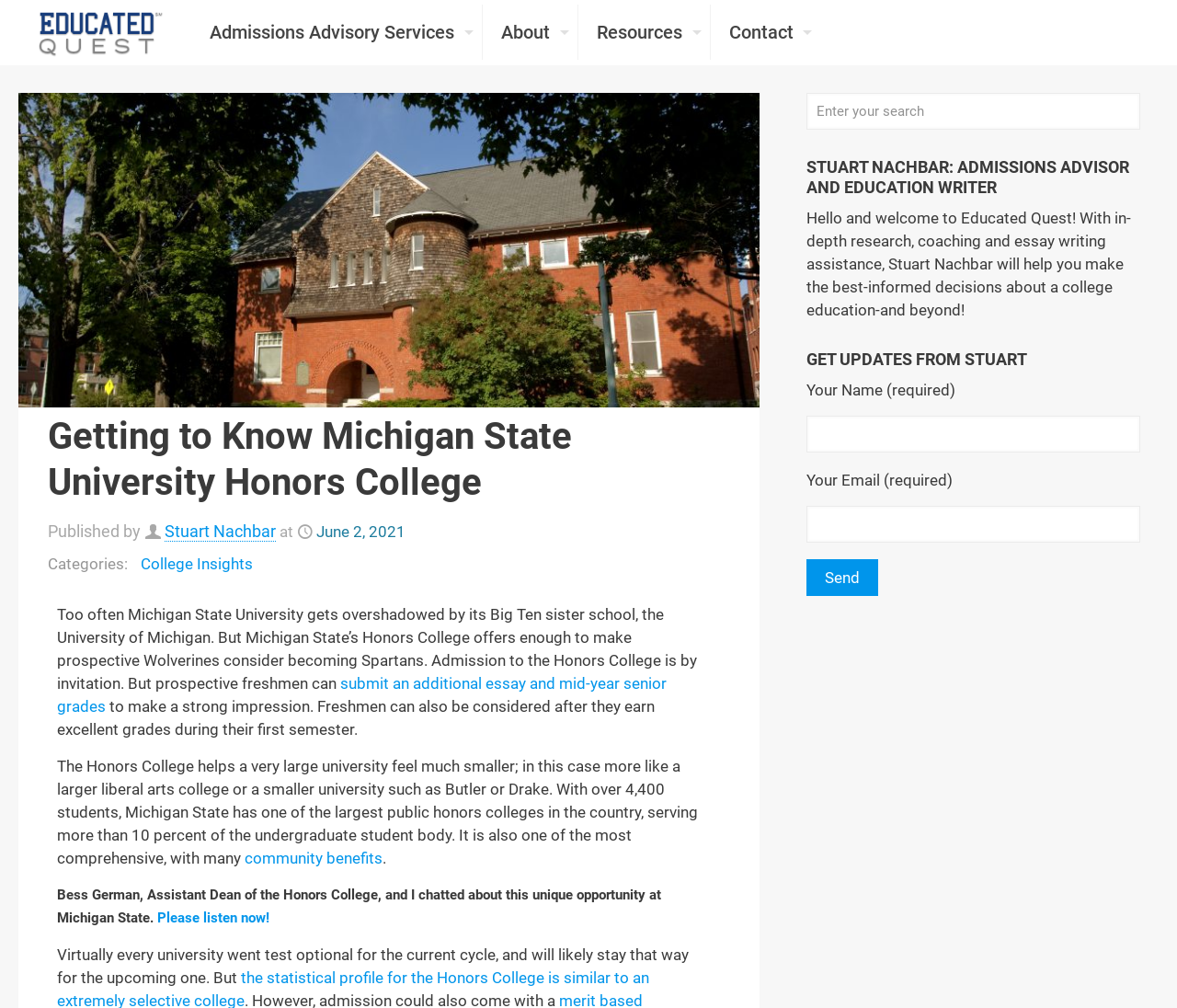Give a one-word or phrase response to the following question: Who is the author of the article?

Stuart Nachbar